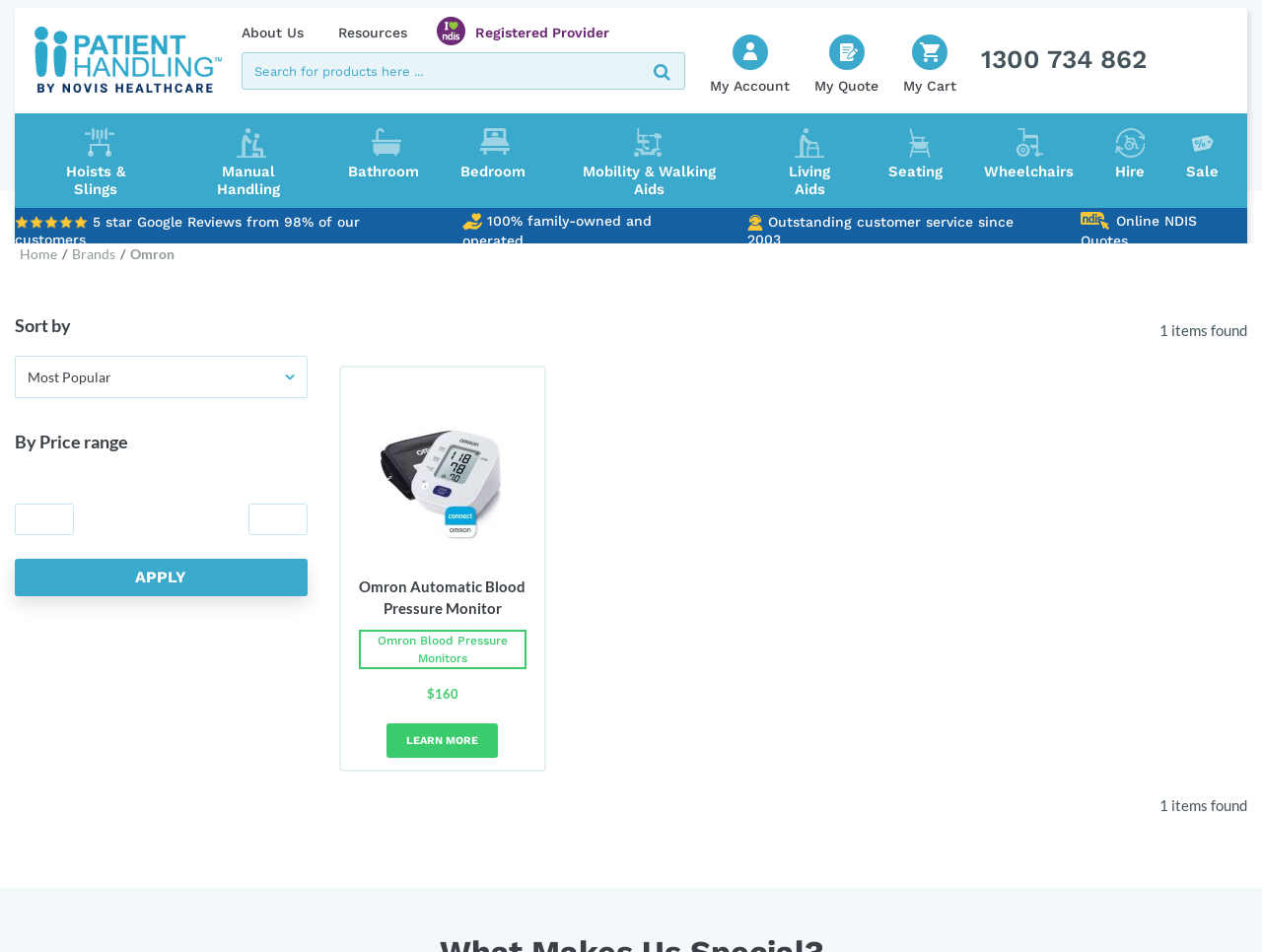Can you find the bounding box coordinates for the UI element given this description: "Manual Handling"? Provide the coordinates as four float numbers between 0 and 1: [left, top, right, bottom].

[0.15, 0.135, 0.243, 0.208]